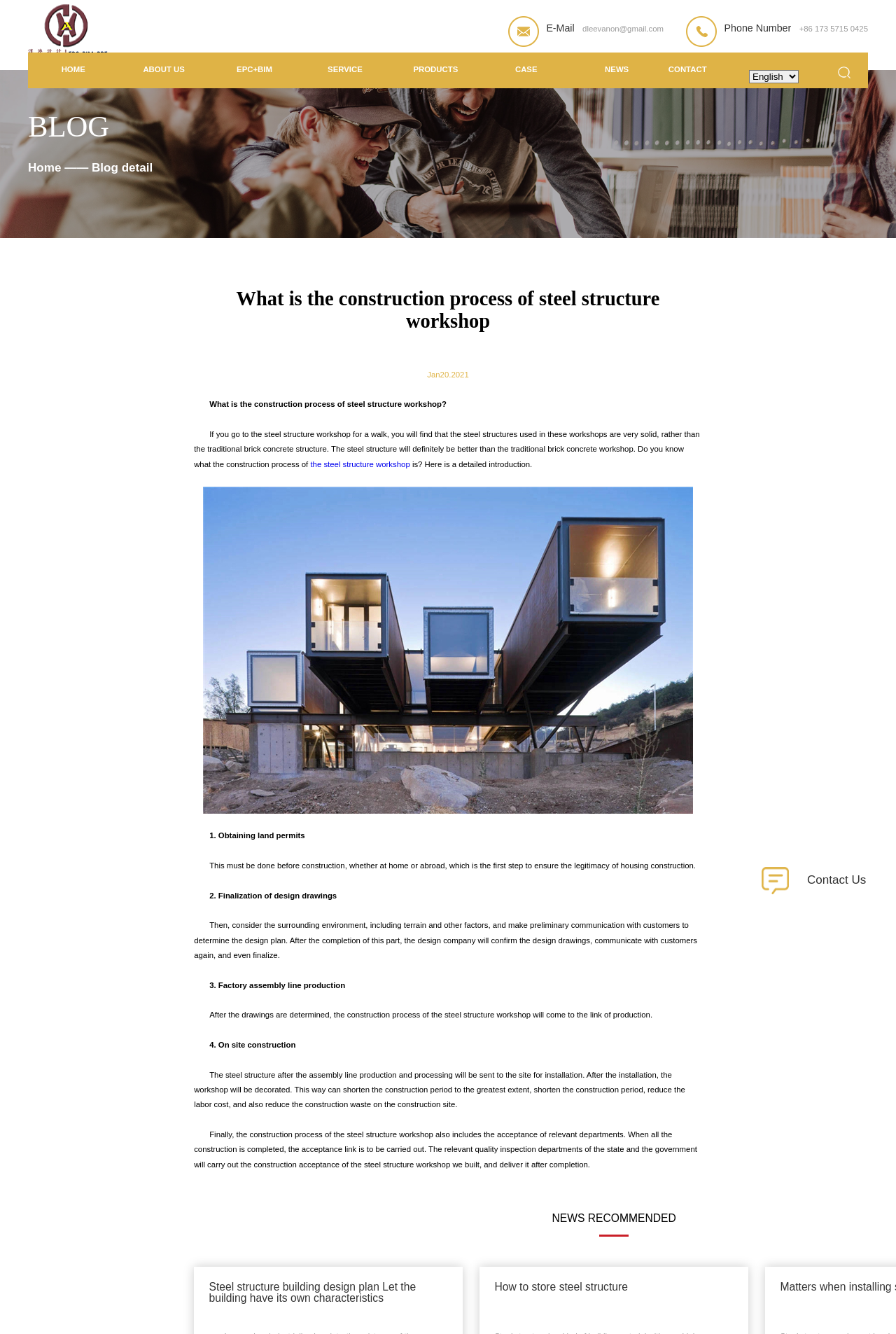Find the bounding box of the web element that fits this description: "Phone Number+86 173 5715 0425".

[0.808, 0.012, 0.969, 0.032]